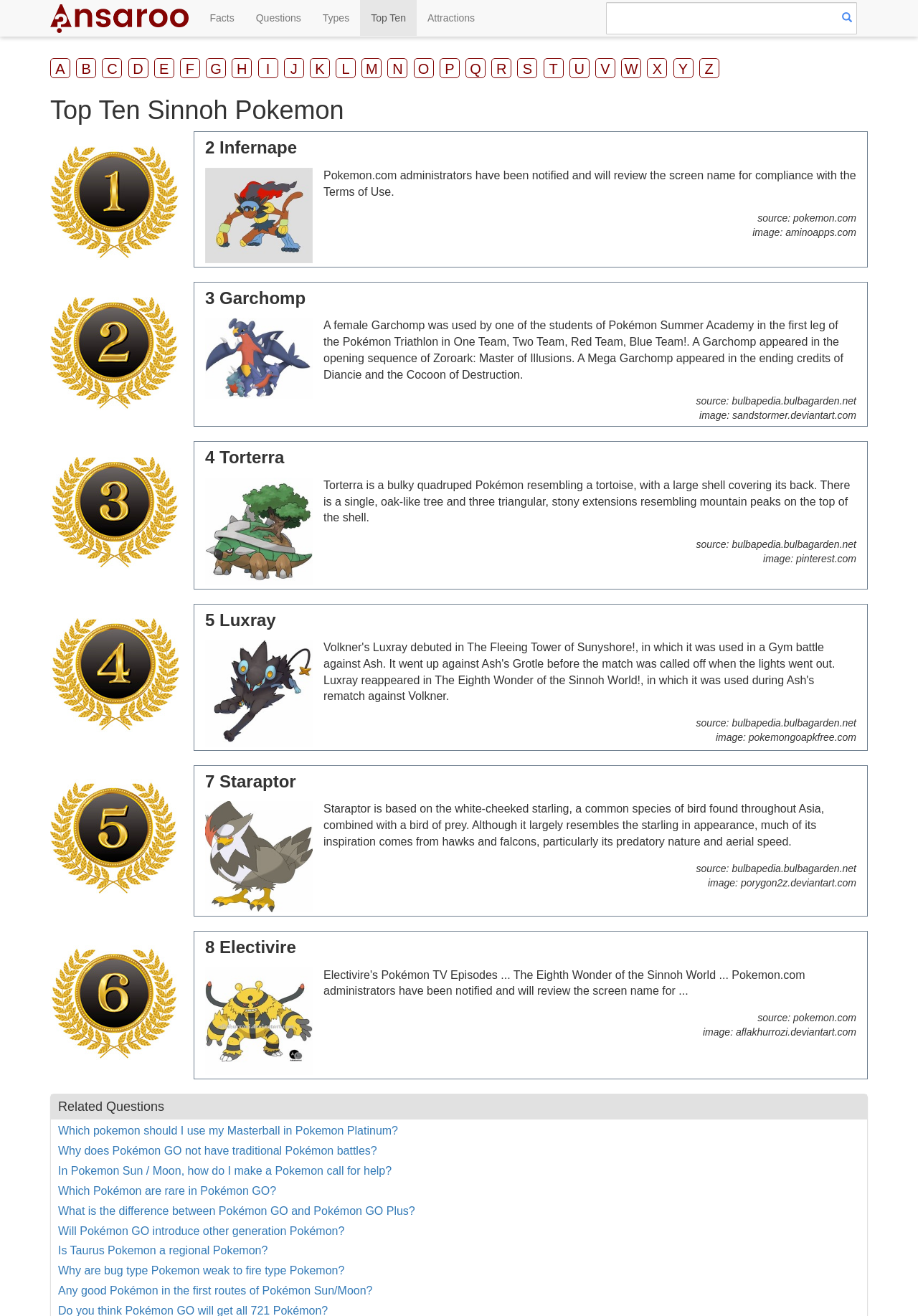Please determine the bounding box coordinates of the element to click on in order to accomplish the following task: "Search". Ensure the coordinates are four float numbers ranging from 0 to 1, i.e., [left, top, right, bottom].

None